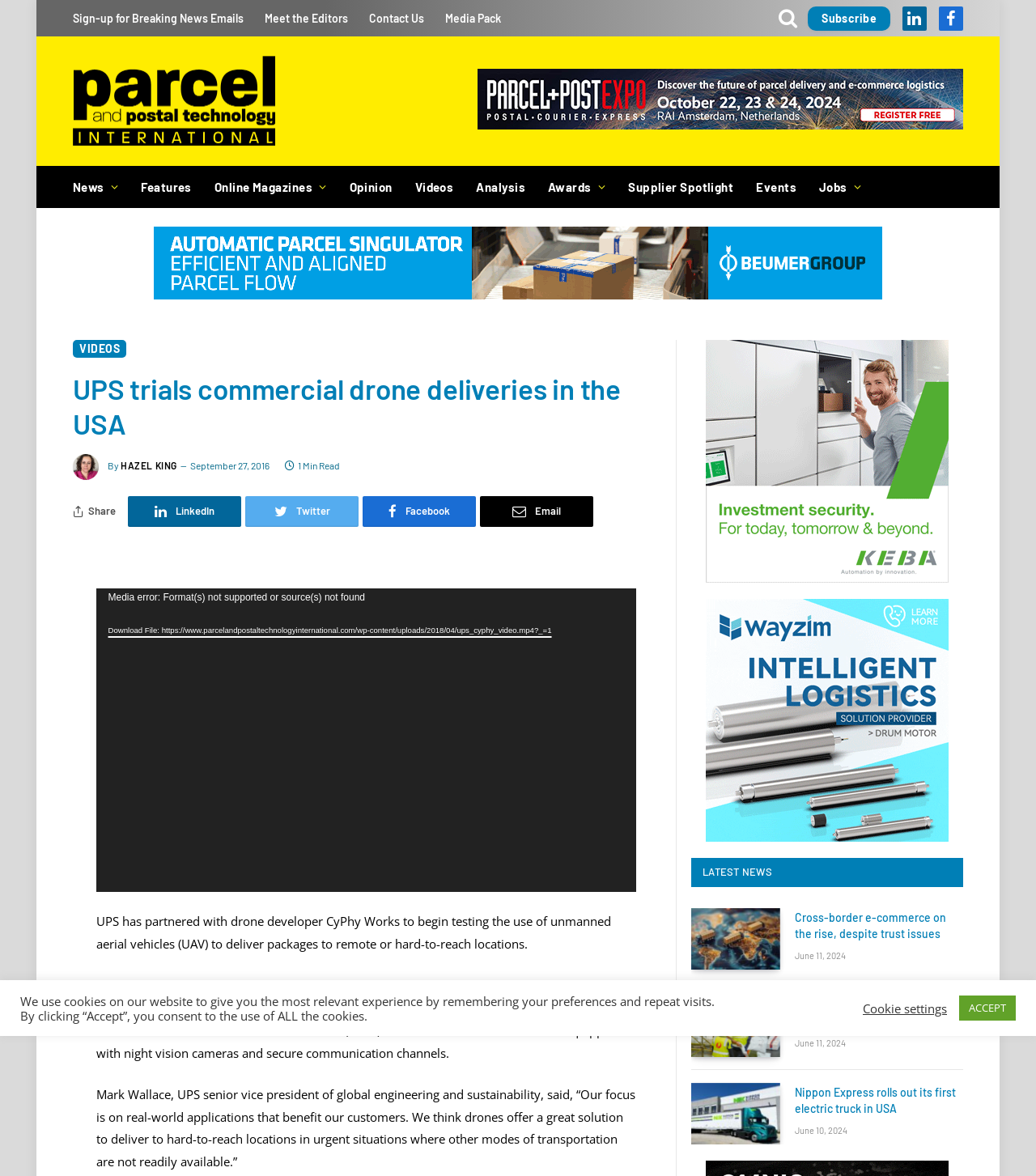What is the name of the drone used in the trial?
Provide a fully detailed and comprehensive answer to the question.

According to the webpage, the battery-powered Persistent Aerial Reconnaissance and Communications (PARC) drone was used in the trial to deliver a child's inhaler from Beverly, Massachusetts, to Children's Island.